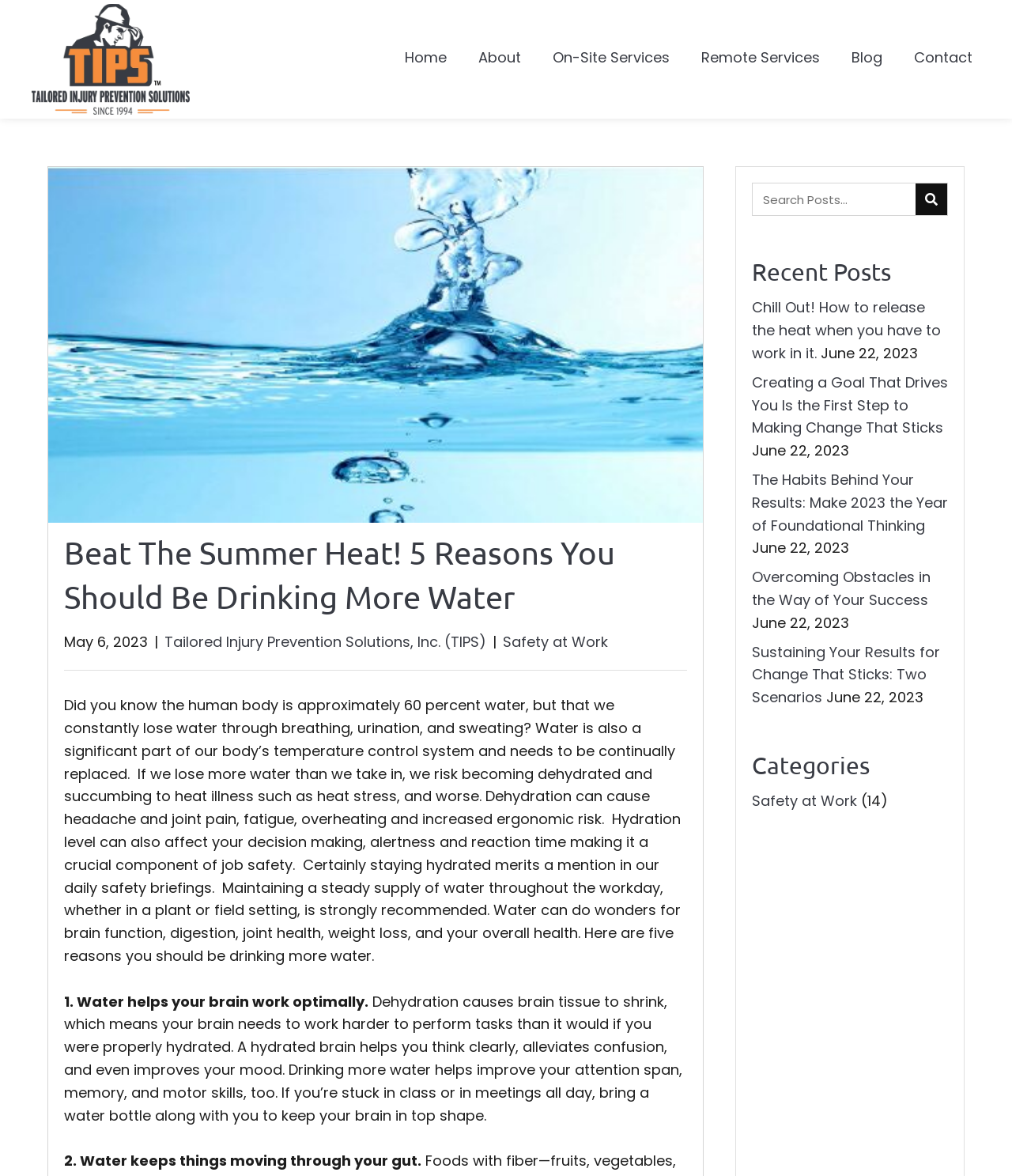Locate the bounding box coordinates of the element you need to click to accomplish the task described by this instruction: "Click the 'Home' link".

[0.392, 0.033, 0.449, 0.068]